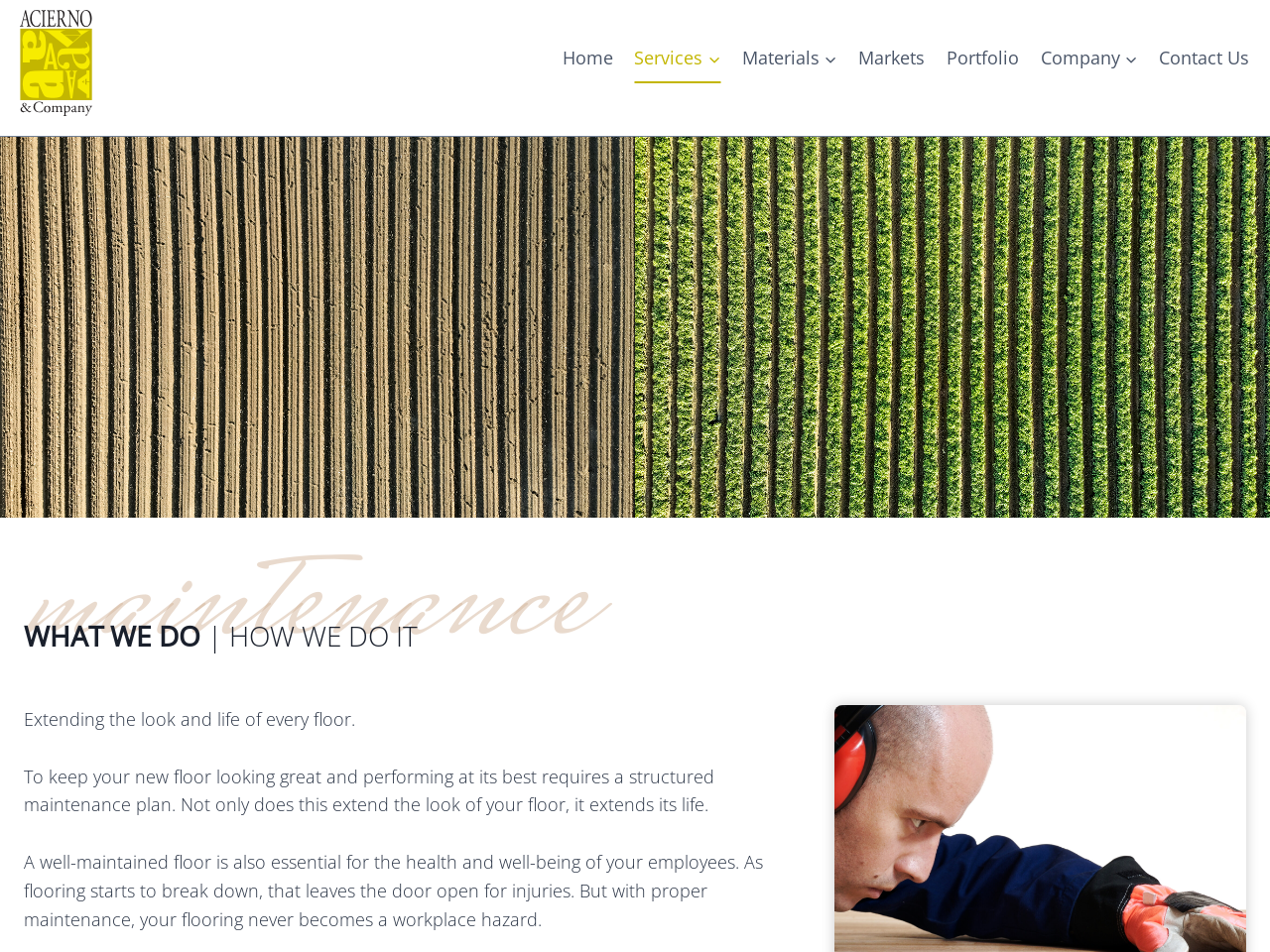Respond to the following question with a brief word or phrase:
What is the company name?

Acierno & Company